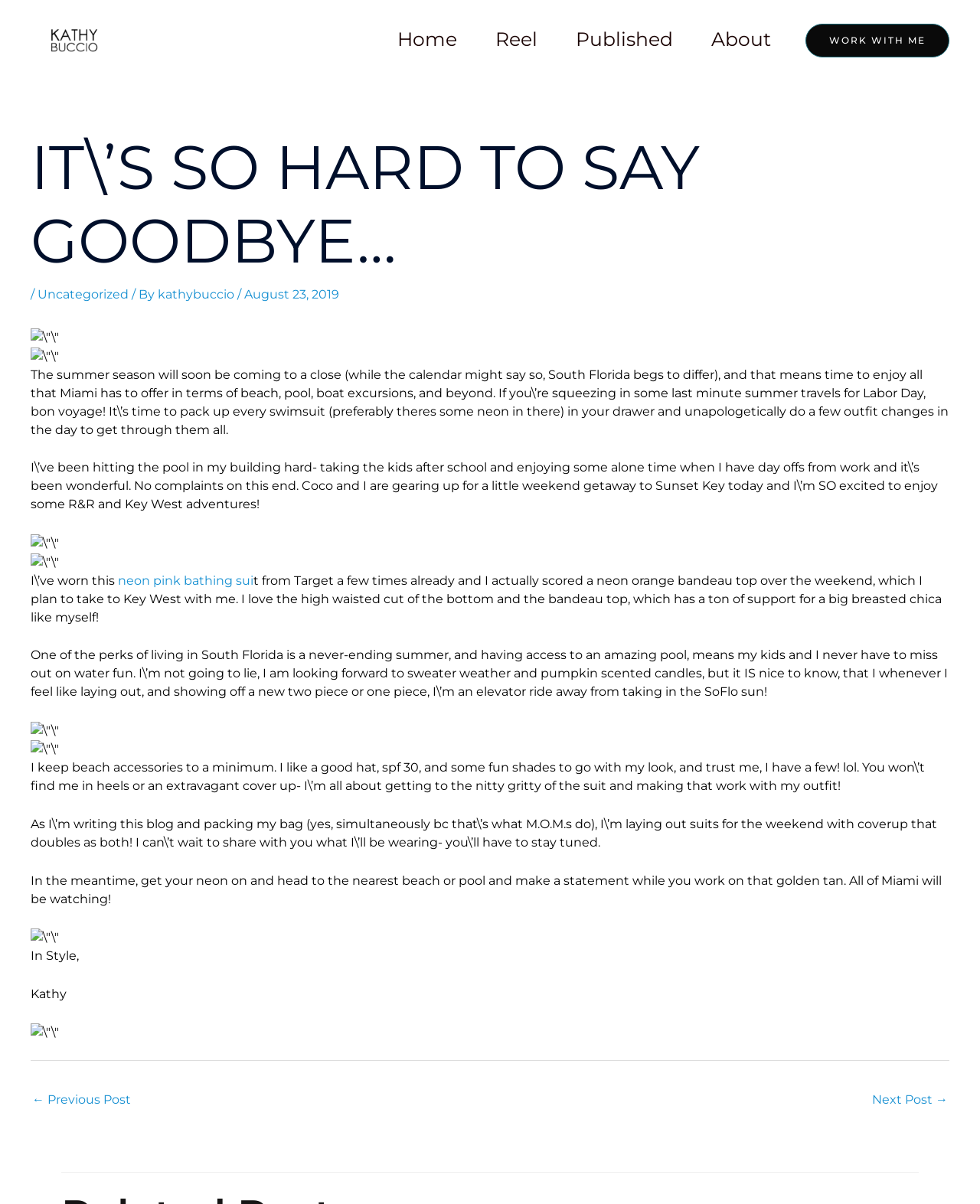Please identify the bounding box coordinates of where to click in order to follow the instruction: "Go to the 'About' page".

[0.706, 0.025, 0.806, 0.04]